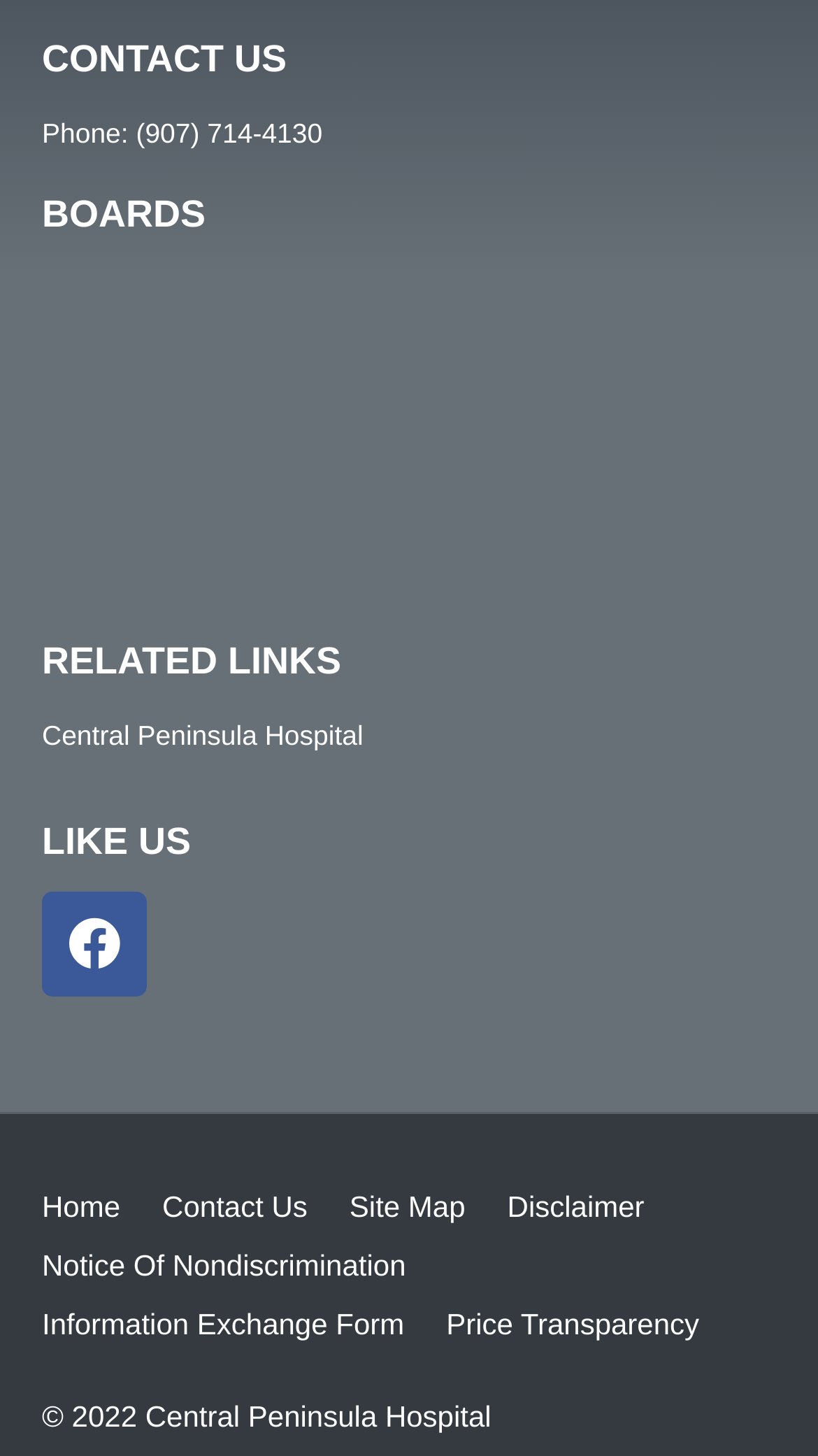Please locate the bounding box coordinates of the element that should be clicked to achieve the given instruction: "click the 'CONTACT US' heading".

[0.051, 0.027, 0.949, 0.053]